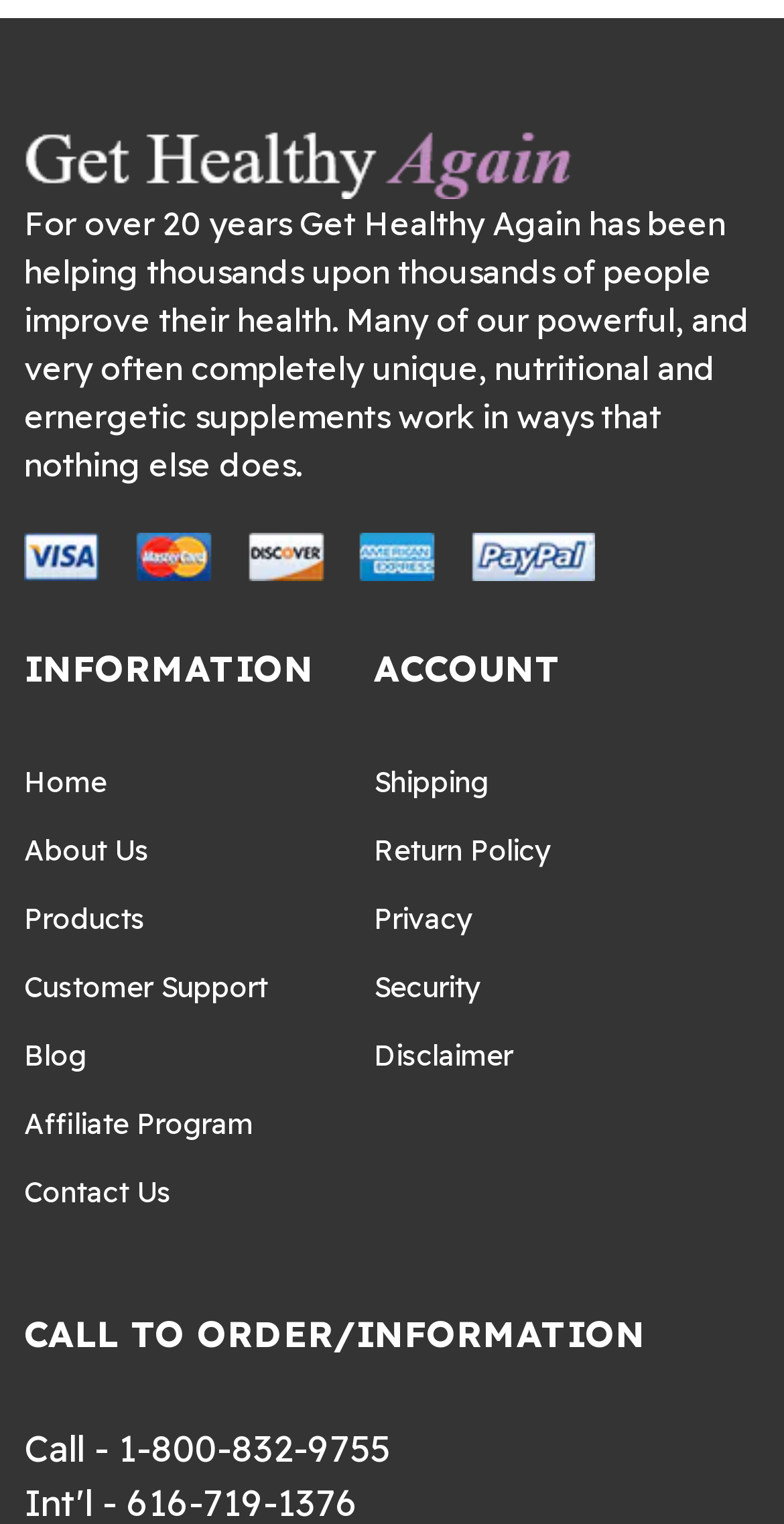Can you find the bounding box coordinates for the element that needs to be clicked to execute this instruction: "browse products"? The coordinates should be given as four float numbers between 0 and 1, i.e., [left, top, right, bottom].

[0.031, 0.591, 0.185, 0.615]